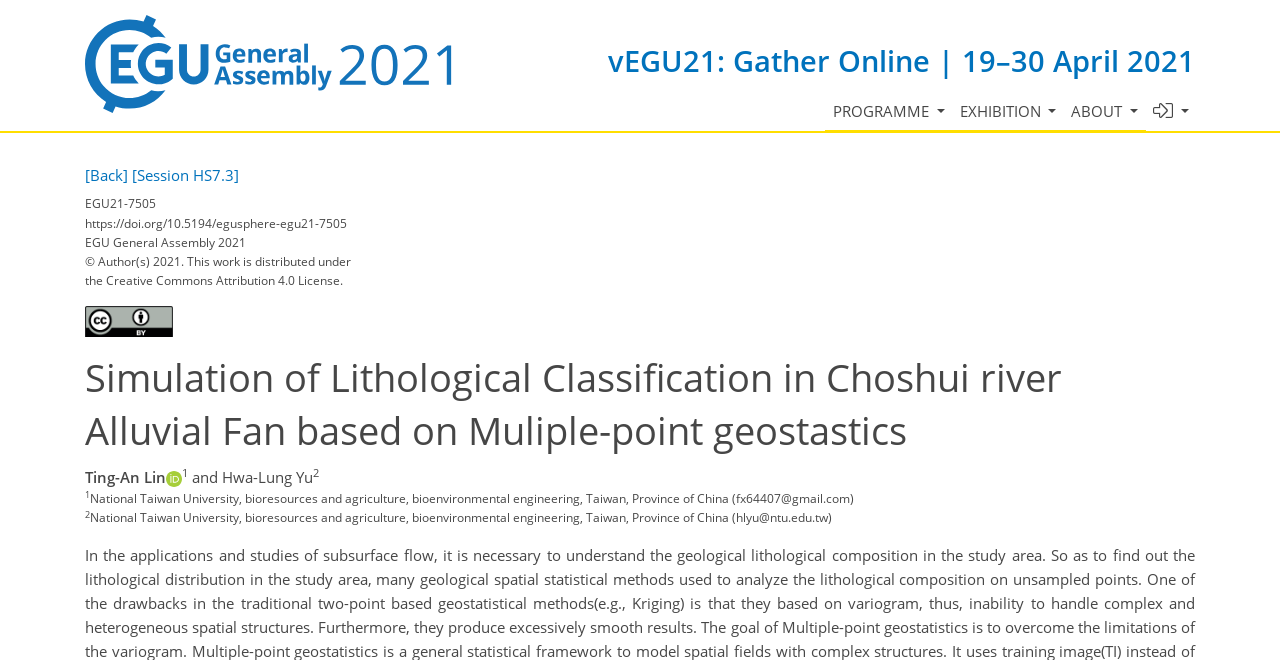Determine and generate the text content of the webpage's headline.

Simulation of Lithological Classification in Choshui river Alluvial Fan based on Muliple-point geostastics 